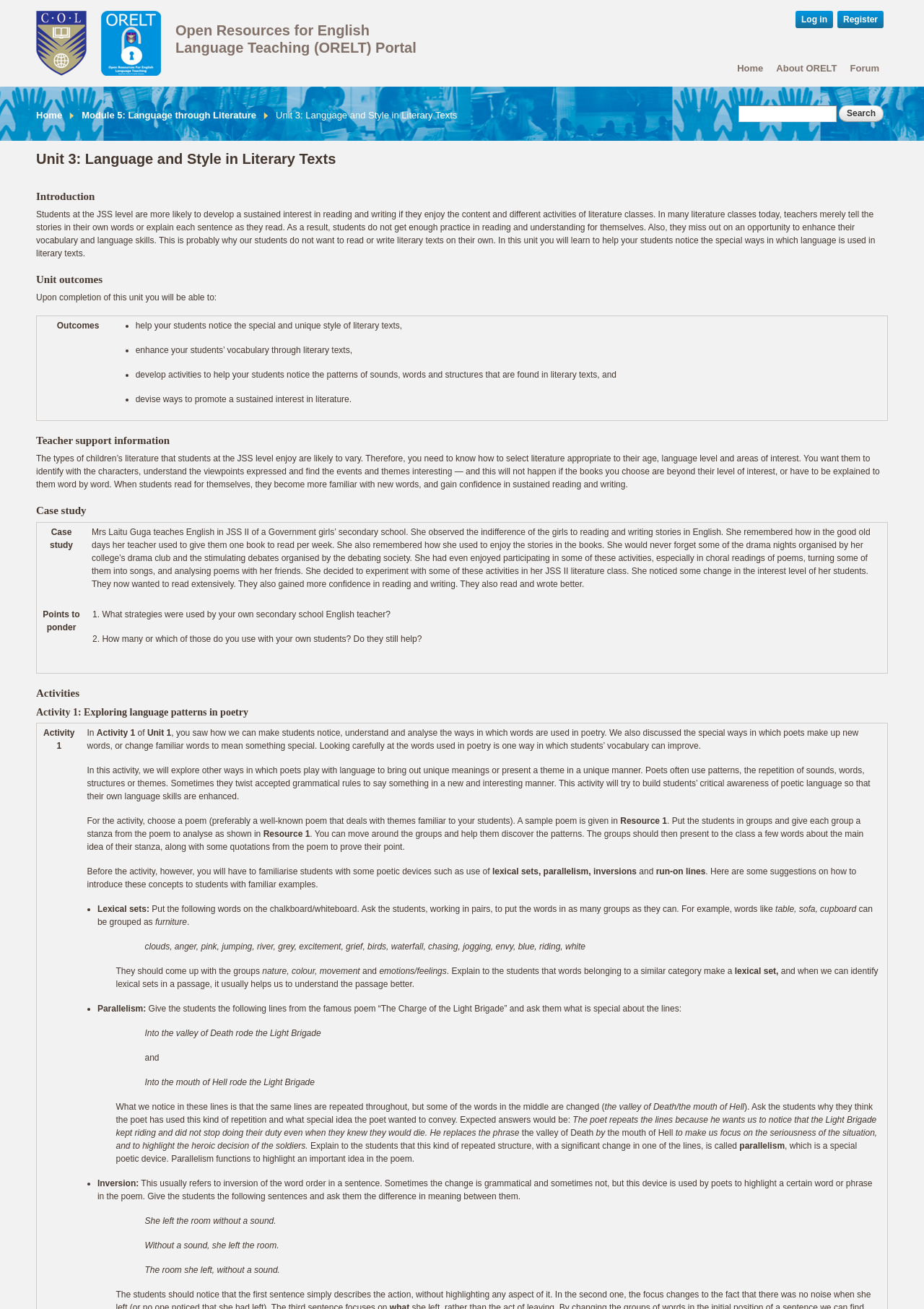Create a detailed narrative describing the layout and content of the webpage.

The webpage is about Unit 3: Language and Style in Literary Texts, which is part of the Open Resources for English Language Teaching (ORELT) Portal. At the top of the page, there is a link to skip to the main content, followed by a logo and a link to the ORELT Portal. Below this, there is a main menu with links to Home, About ORELT, and Forum, as well as a secondary menu with links to Log in and Register.

On the left side of the page, there is a navigation menu with links to You are here, Home, and Module 5: Language through Literature. Below this, there is a heading that reads "Unit 3: Language and Style in Literary Texts" and a brief introduction to the unit.

The main content of the page is divided into several sections, including Introduction, Unit outcomes, Teacher support information, Case study, and Activities. The Introduction section explains the importance of helping students develop a sustained interest in reading and writing literary texts. The Unit outcomes section lists the outcomes that teachers can expect from completing this unit, including helping students notice the special ways in which language is used in literary texts and enhancing their vocabulary through literary texts.

The Teacher support information section provides guidance on selecting literature appropriate to students' age, language level, and areas of interest. The Case study section presents a scenario where a teacher, Mrs. Laitu Guga, experimented with activities to promote a sustained interest in literature among her students.

The Activities section is further divided into several sub-sections, including Activity 1: Exploring language patterns in poetry. This activity provides examples of sentences with inverted word order and asks students to identify the difference in meaning between them.

Throughout the page, there are several headings, links, and images, including a search form at the top right corner. The overall layout is organized and easy to navigate, with clear headings and concise text.